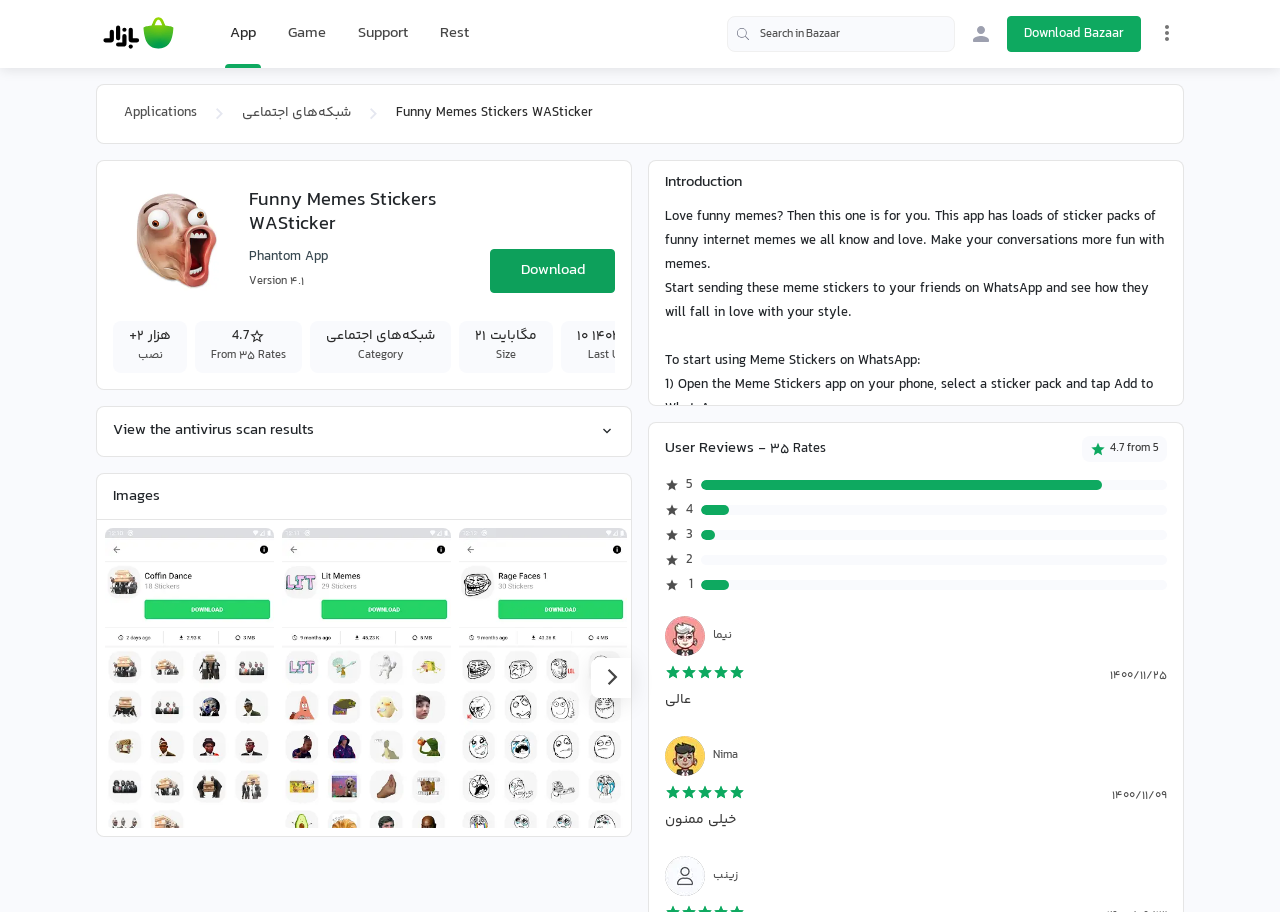Answer the following inquiry with a single word or phrase:
What is the rating of the app?

4.7